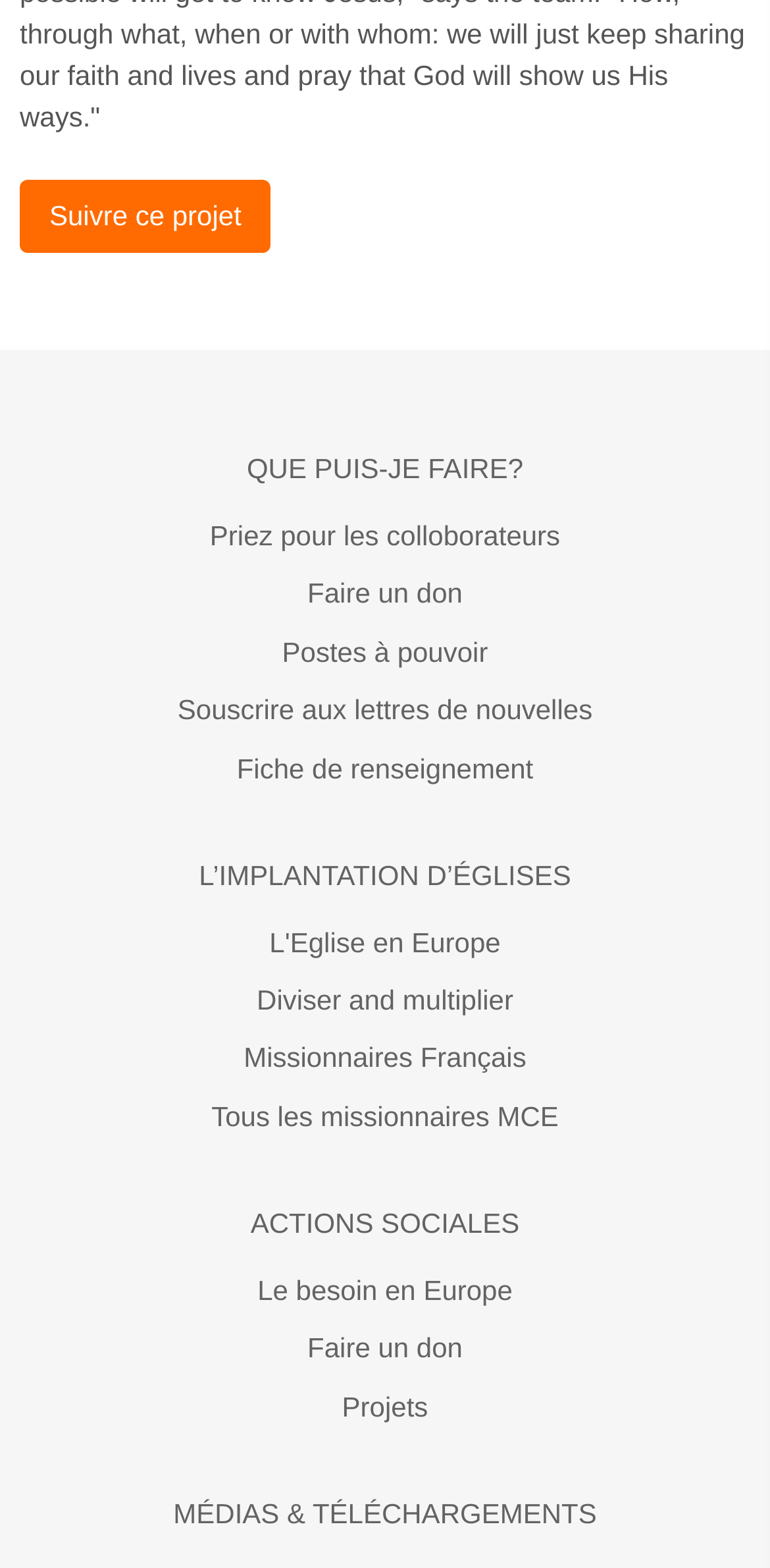How many links are there on the webpage?
Using the image provided, answer with just one word or phrase.

14